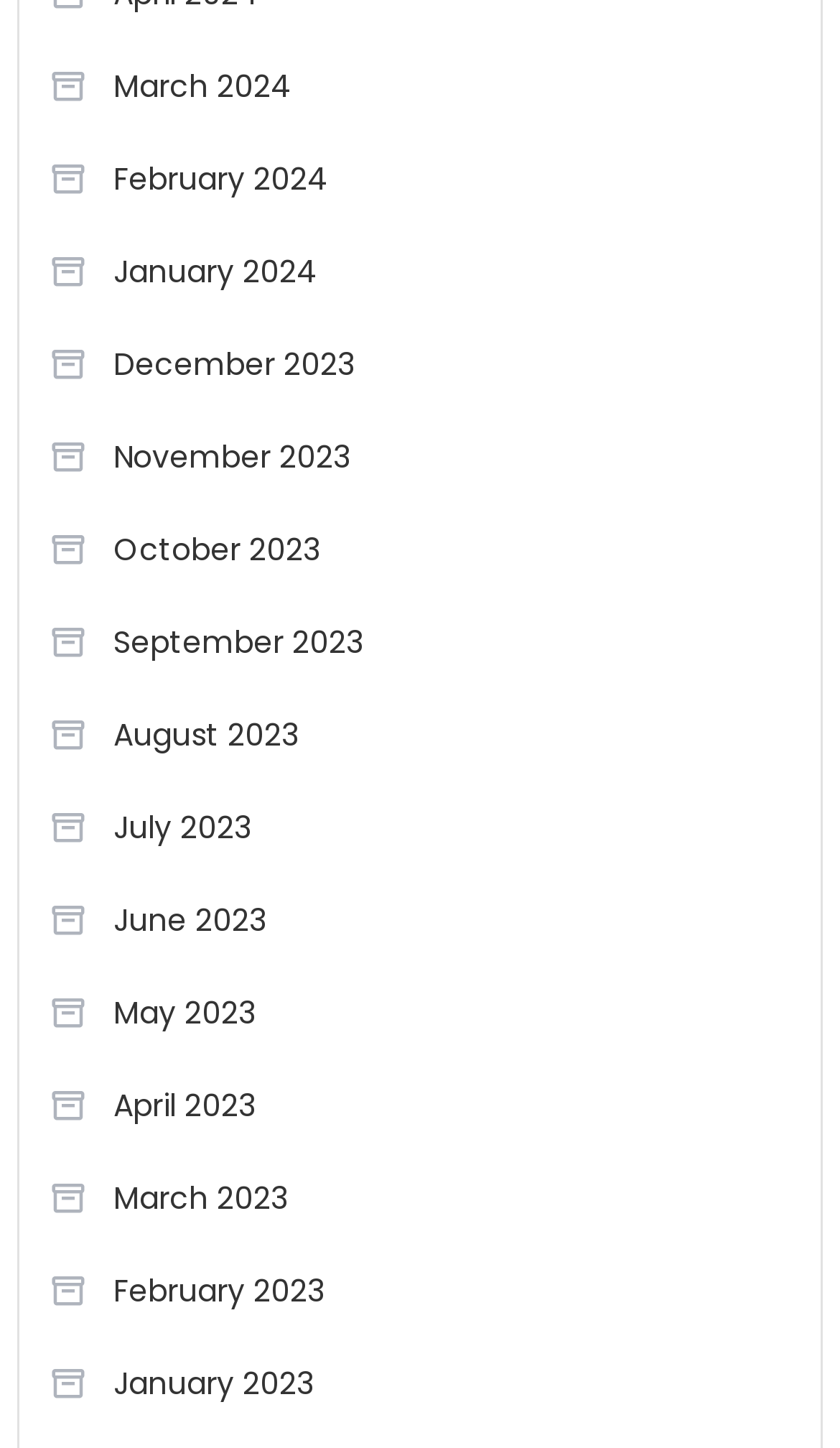Please identify the bounding box coordinates of the element on the webpage that should be clicked to follow this instruction: "Browse August 2023". The bounding box coordinates should be given as four float numbers between 0 and 1, formatted as [left, top, right, bottom].

[0.058, 0.484, 0.356, 0.532]